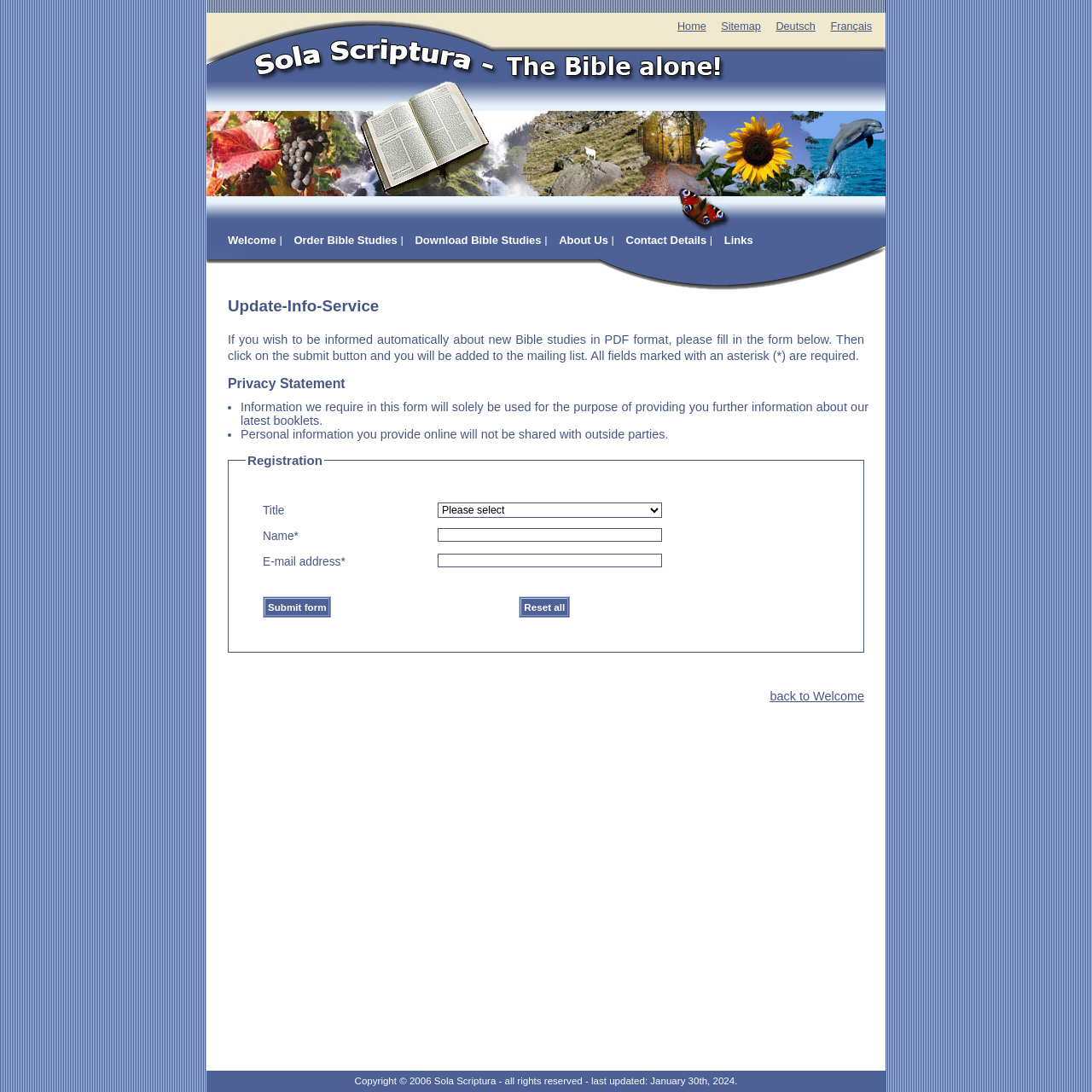Find and provide the bounding box coordinates for the UI element described here: "design from HTML5webtemplates.co.uk". The coordinates should be given as four float numbers between 0 and 1: [left, top, right, bottom].

None